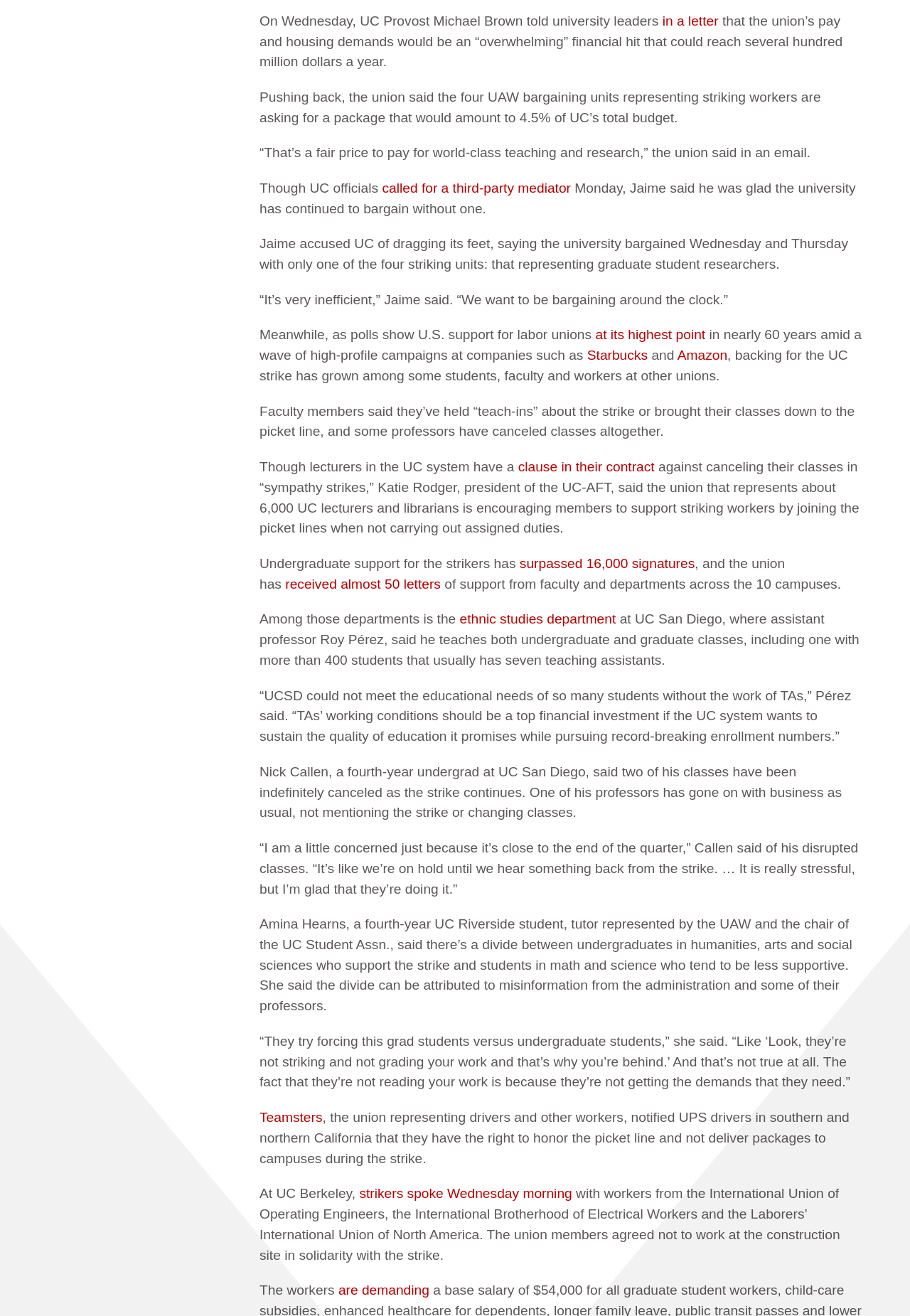Please identify the bounding box coordinates for the region that you need to click to follow this instruction: "click the link 'at its highest point'".

[0.654, 0.249, 0.775, 0.26]